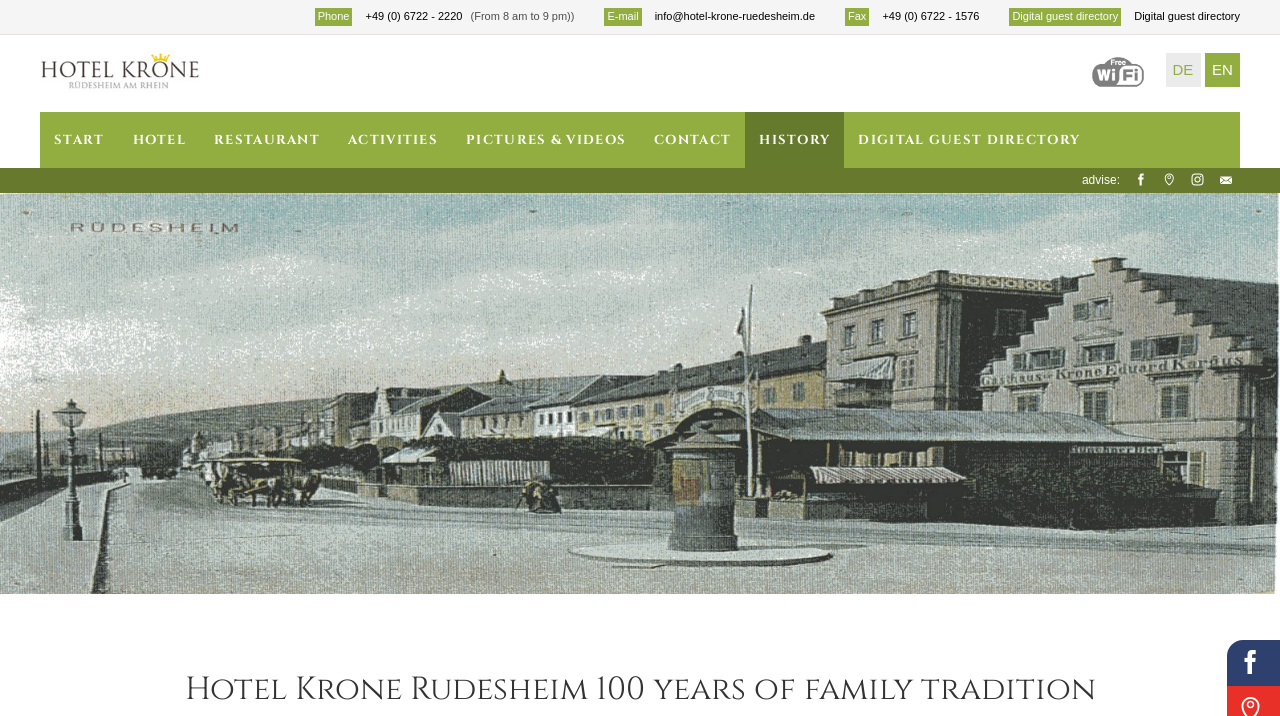Please determine the bounding box coordinates of the element to click in order to execute the following instruction: "Send an email to the hotel". The coordinates should be four float numbers between 0 and 1, specified as [left, top, right, bottom].

[0.511, 0.014, 0.637, 0.031]